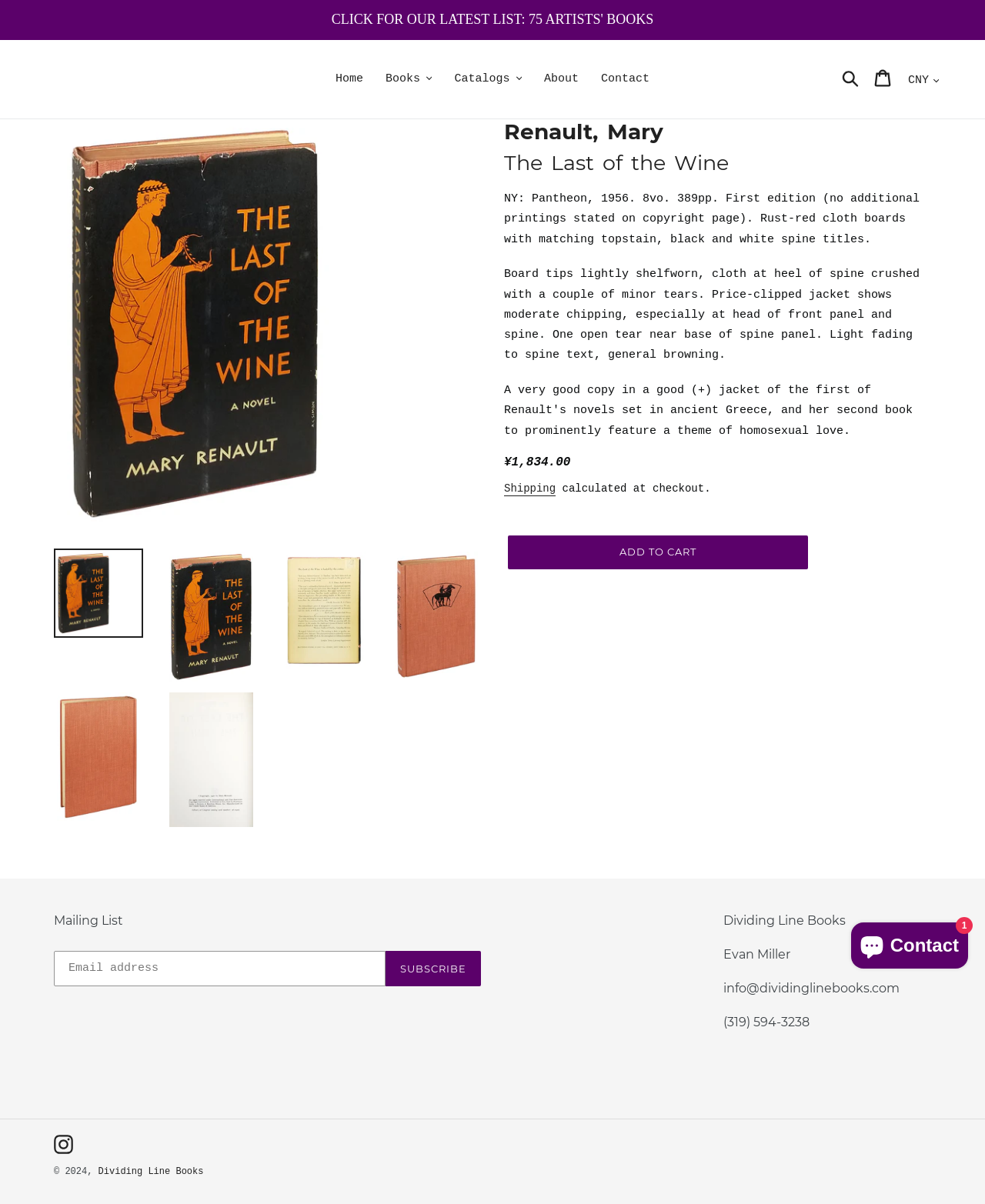What is the condition of the book's jacket?
Look at the screenshot and respond with one word or a short phrase.

Moderate chipping